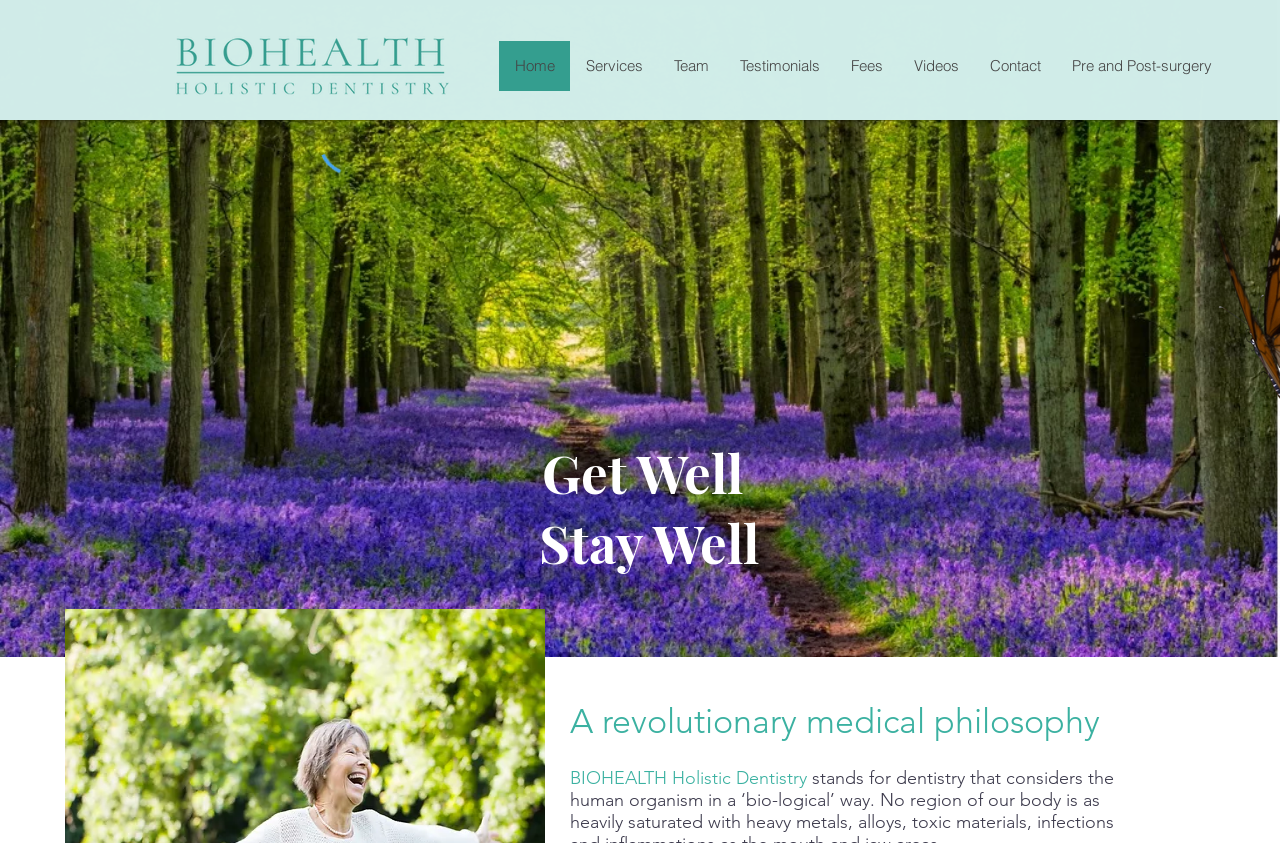Provide a brief response to the question below using one word or phrase:
What is the text of the first heading?

Get Well